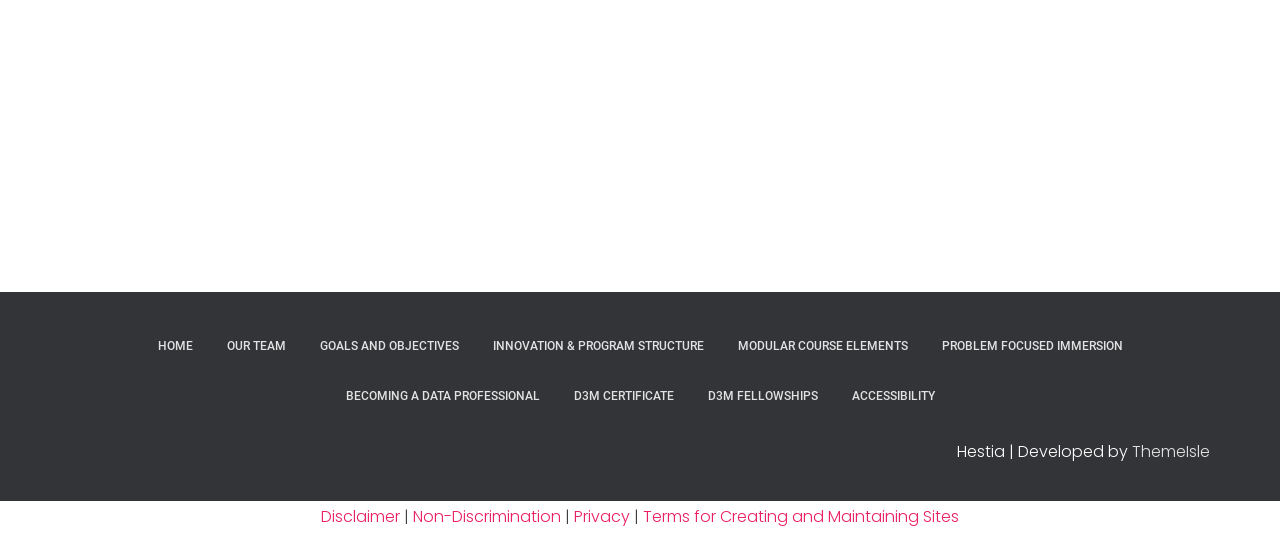Could you determine the bounding box coordinates of the clickable element to complete the instruction: "go to home page"? Provide the coordinates as four float numbers between 0 and 1, i.e., [left, top, right, bottom].

[0.111, 0.594, 0.162, 0.685]